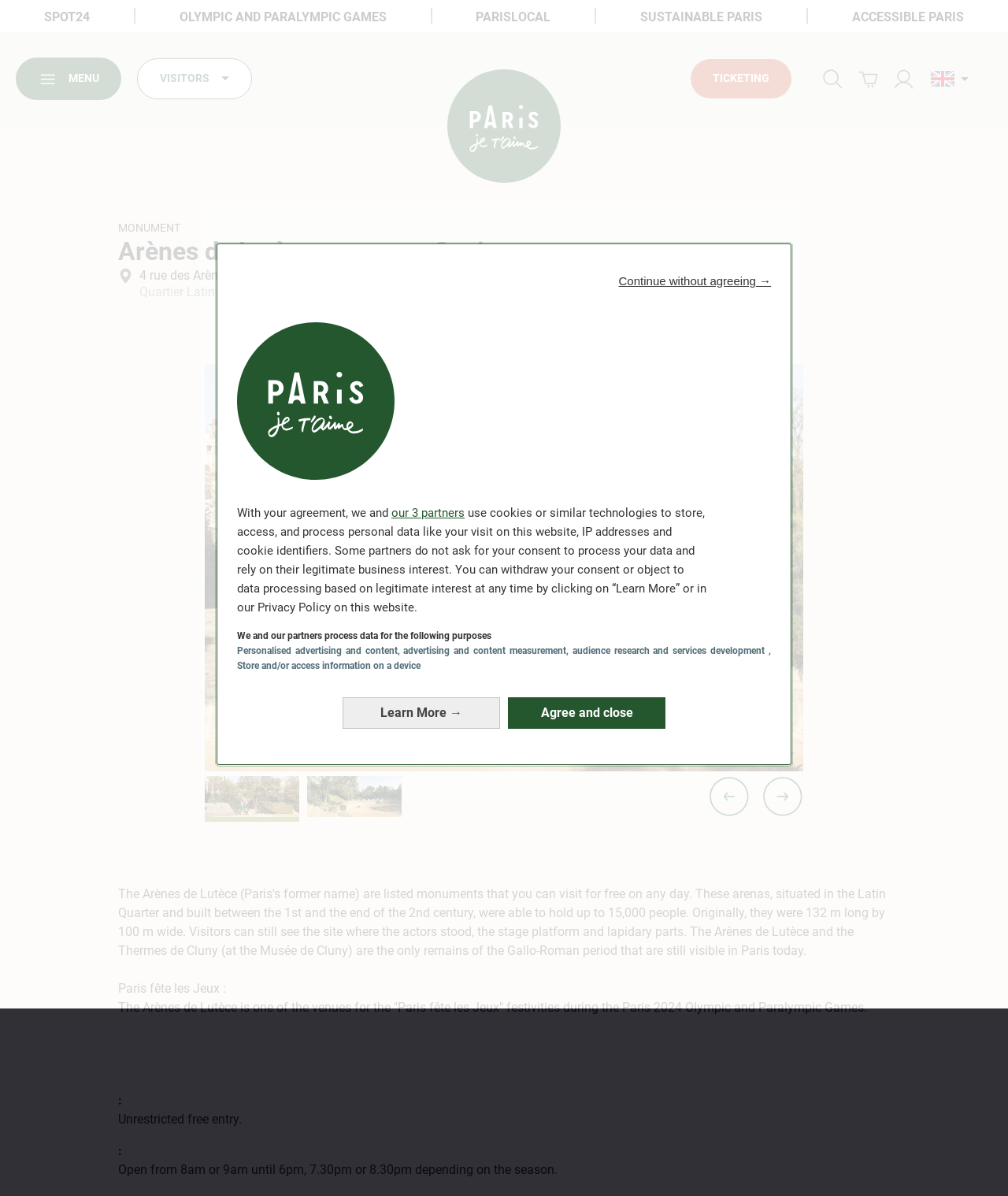Pinpoint the bounding box coordinates for the area that should be clicked to perform the following instruction: "Click the 'Search' button".

[0.816, 0.058, 0.836, 0.074]